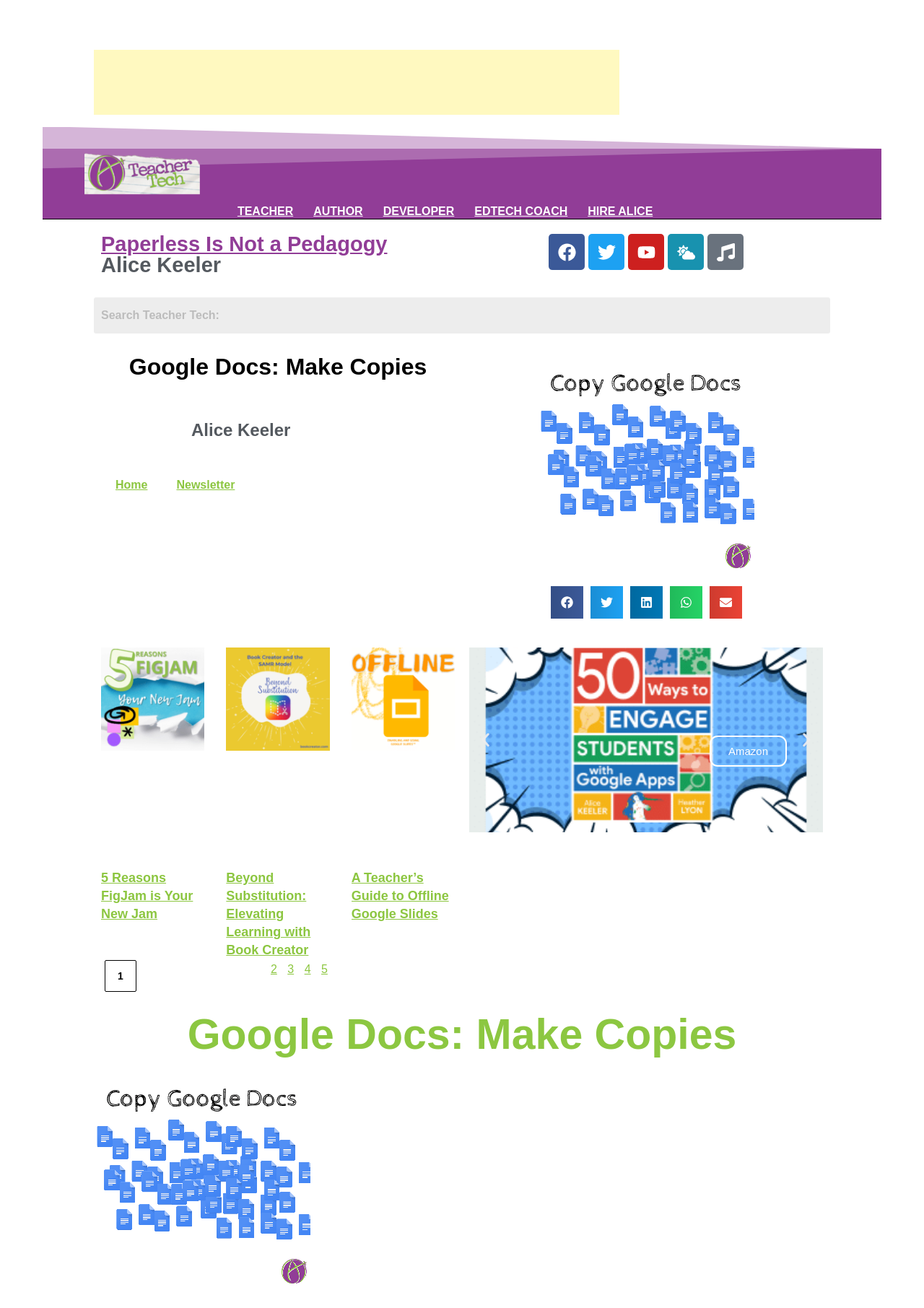Find and generate the main title of the webpage.

Google Docs: Make Copies